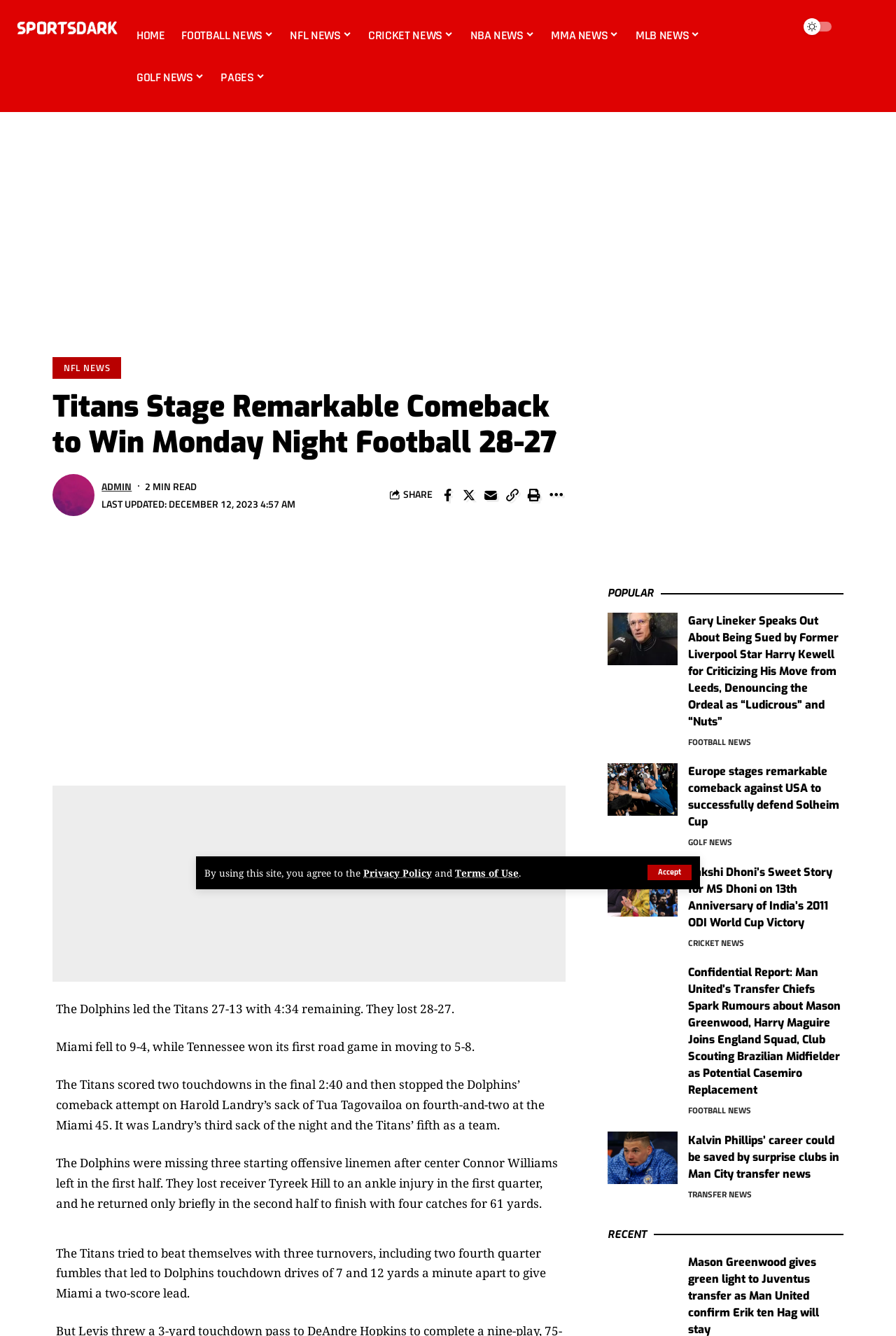Given the element description "name="submit" value="Post Comment"", identify the bounding box of the corresponding UI element.

None